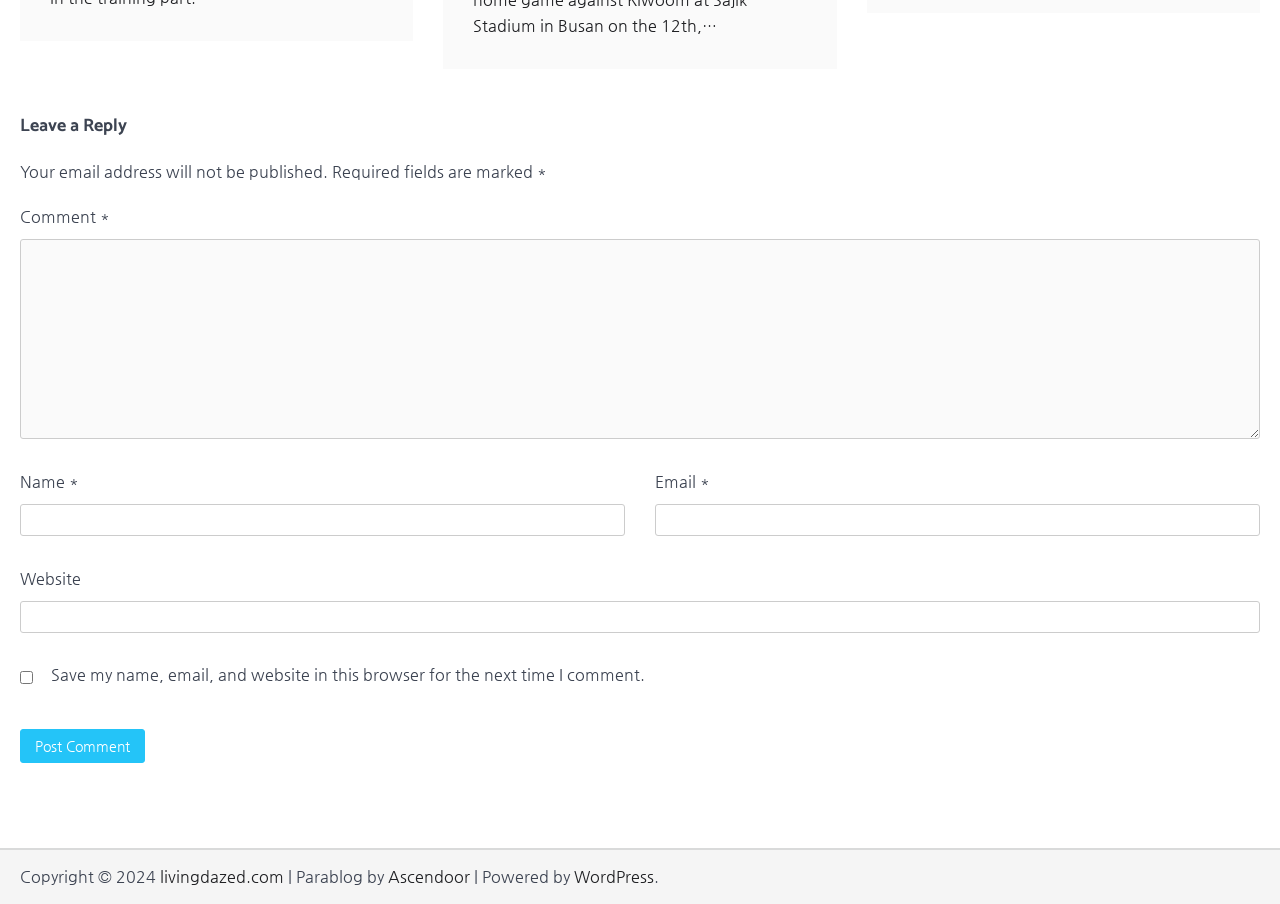Please answer the following query using a single word or phrase: 
What is the website's name?

livingdazed.com